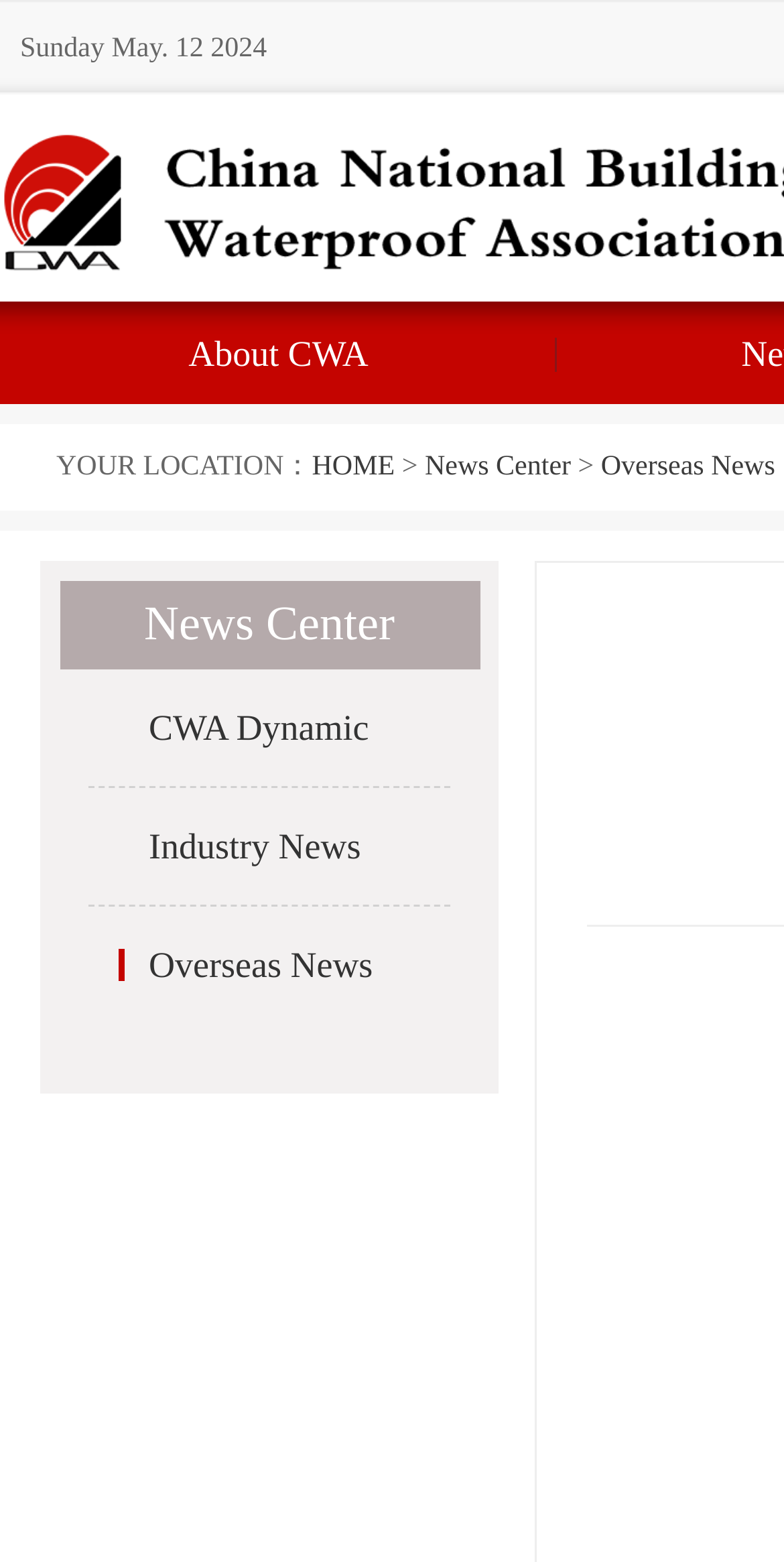Offer a detailed explanation of the webpage layout and contents.

The webpage appears to be a news website, with a focus on industry and overseas news. At the top of the page, there is a date displayed, "Sunday May. 12 2024". Below the date, there is a navigation menu with links to "About CWA", "HOME", "News Center", and "Overseas News". The "News Center" link is also highlighted as a heading, indicating that it may be a main section of the website.

To the right of the navigation menu, there are three links: "CWA Dynamic", "Industry News", and "Overseas News". These links are likely related to the news content of the website. The "News Center" heading is positioned above these links, suggesting that they may be subcategories within the news center section.

The layout of the webpage is organized, with clear headings and links that are easy to navigate. The use of a navigation menu and clear headings helps to structure the content and make it easy to find specific sections of the website.